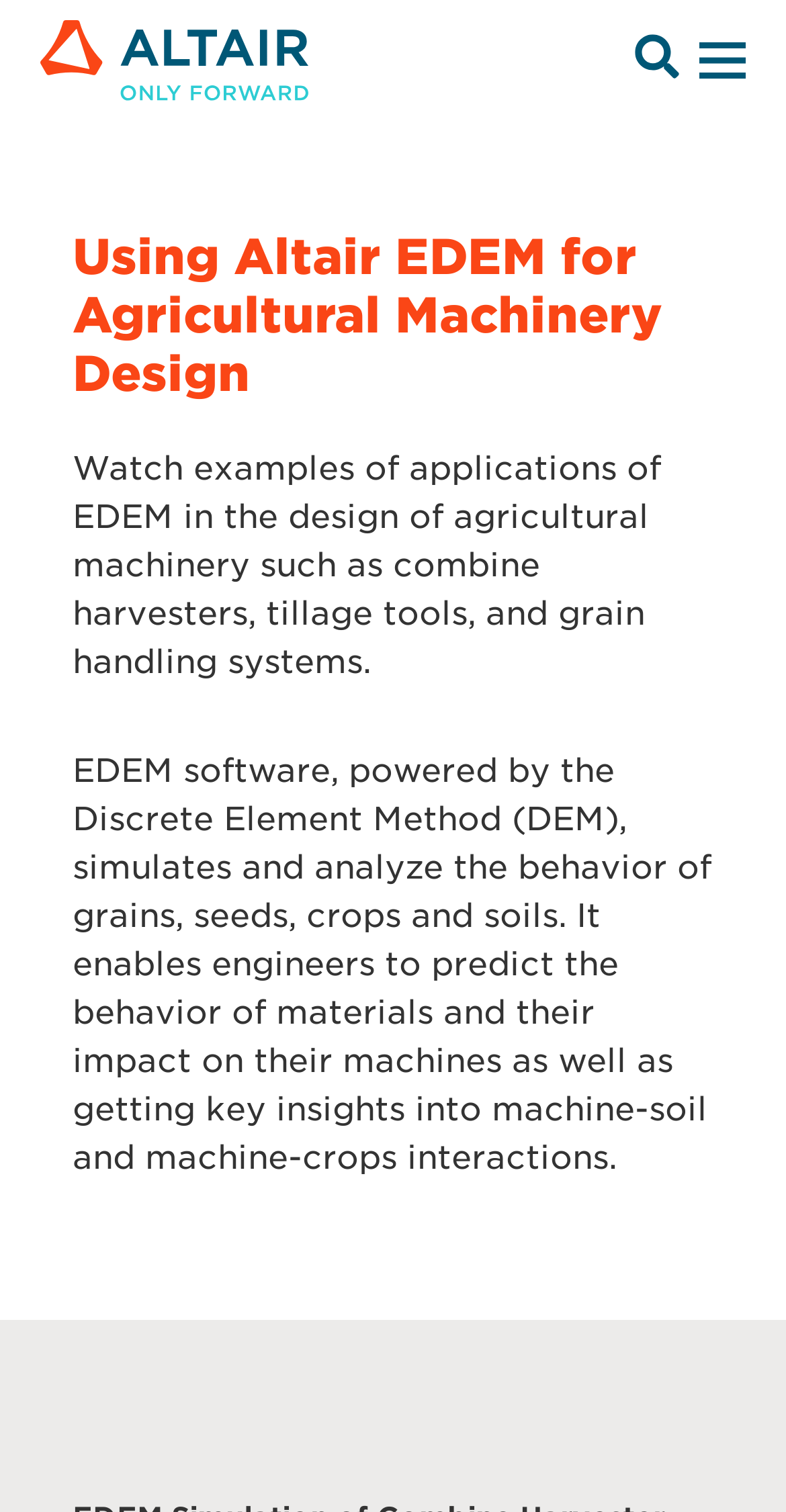Please answer the following question using a single word or phrase: 
What is the function of the button at the top right corner?

Open Menu